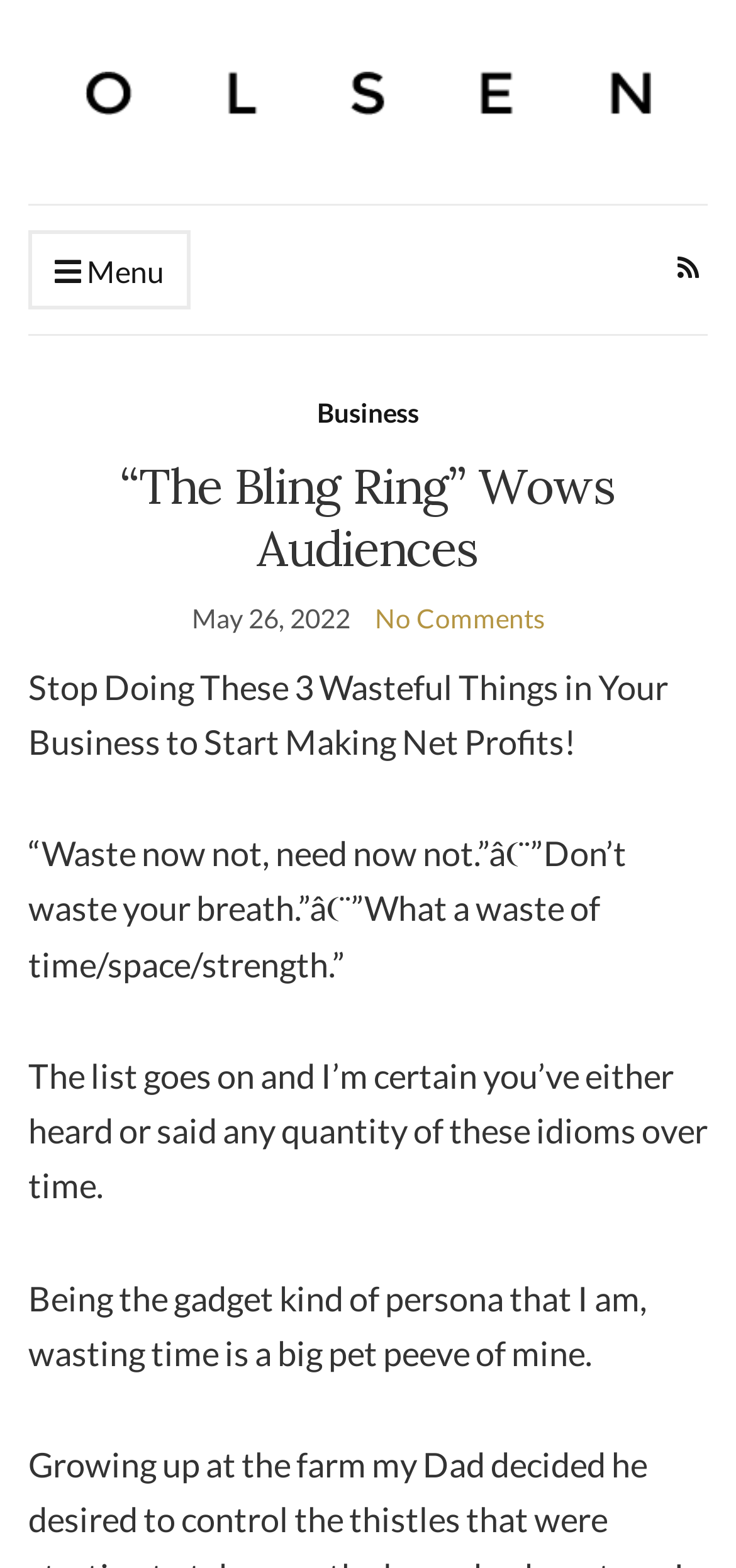Please provide a comprehensive response to the question below by analyzing the image: 
What is the date of the article?

I found the date of the article by looking at the time element, which is a child of the link element with the text ''. The time element has a child StaticText element with the text 'May 26, 2022'.